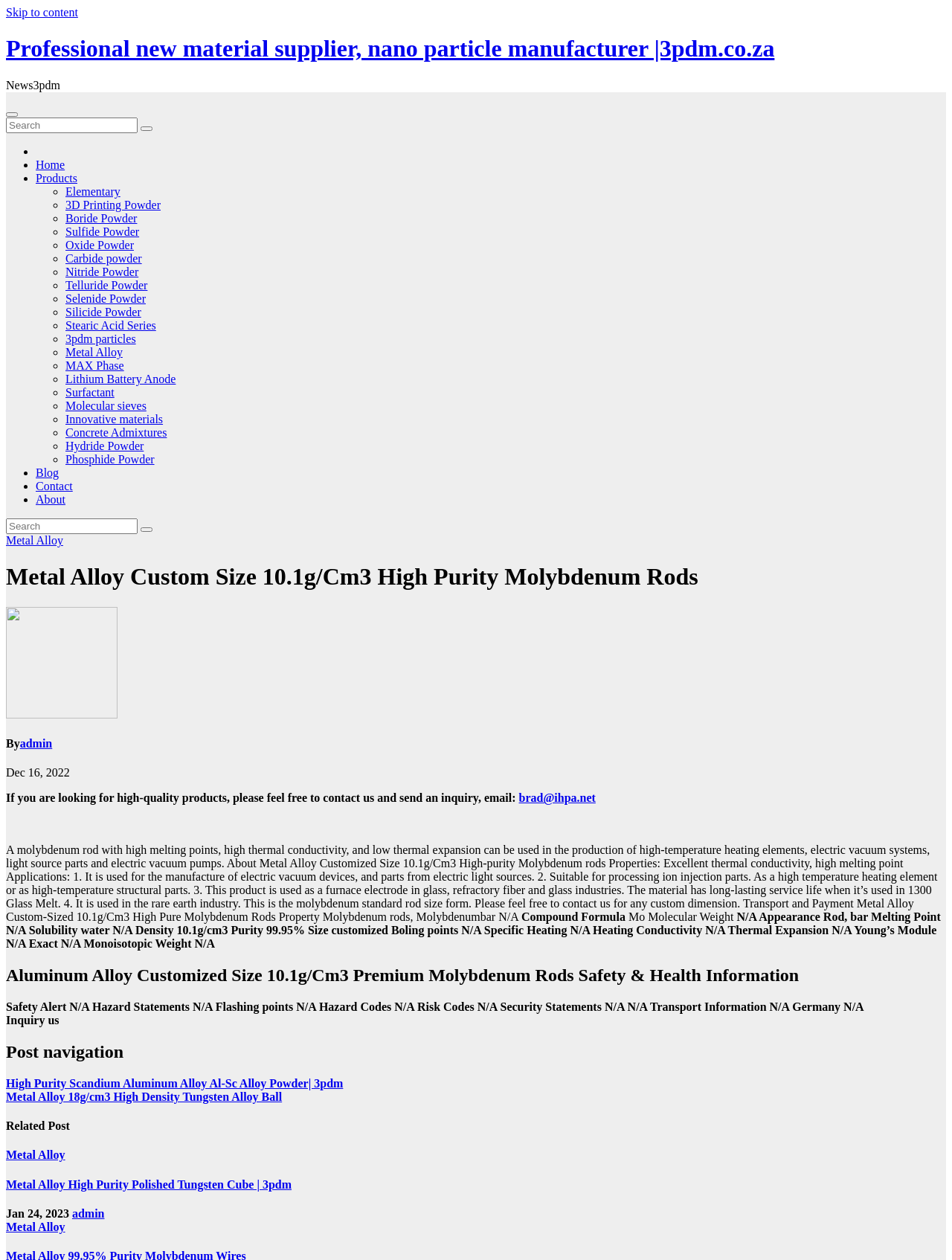Please find the bounding box coordinates of the element that you should click to achieve the following instruction: "Search for products". The coordinates should be presented as four float numbers between 0 and 1: [left, top, right, bottom].

[0.006, 0.093, 0.145, 0.106]